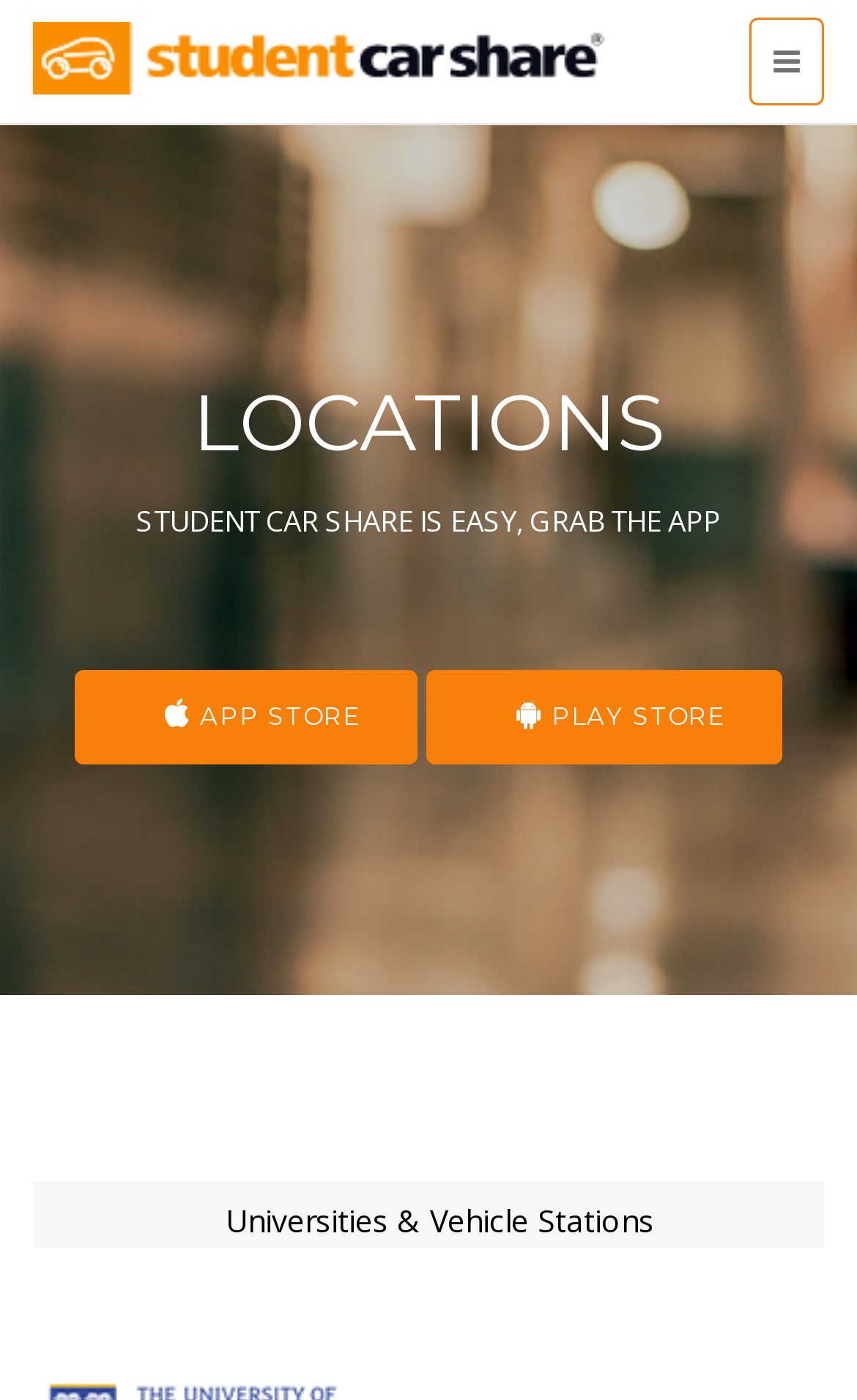From the image, can you give a detailed response to the question below:
What is the logo of Student Car Share?

The logo of Student Car Share is an image located at the top left of the webpage, with a bounding box coordinate of [0.038, 0.016, 0.71, 0.067].